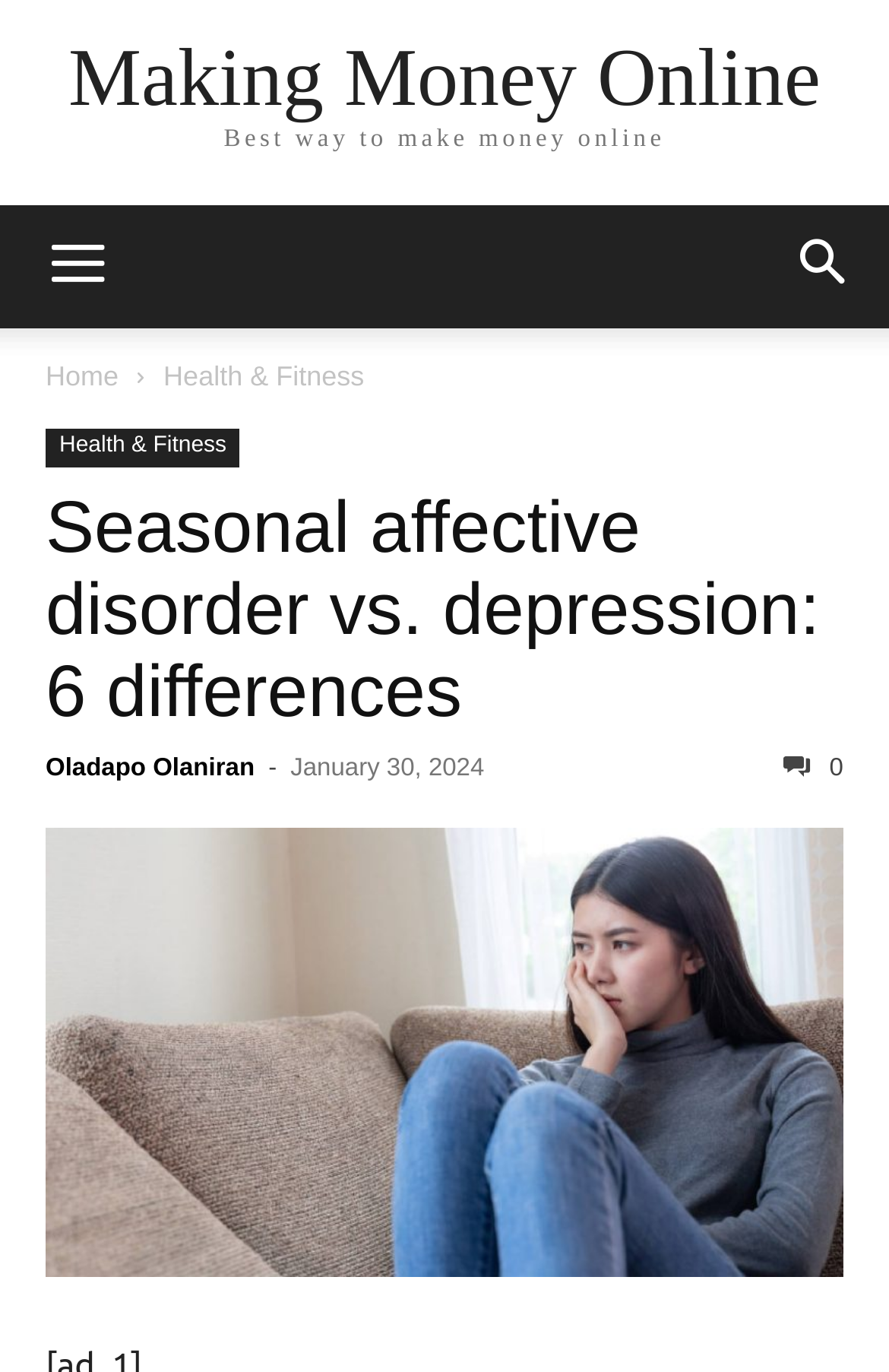Bounding box coordinates are given in the format (top-left x, top-left y, bottom-right x, bottom-right y). All values should be floating point numbers between 0 and 1. Provide the bounding box coordinate for the UI element described as: Oladapo Olaniran

[0.051, 0.55, 0.286, 0.57]